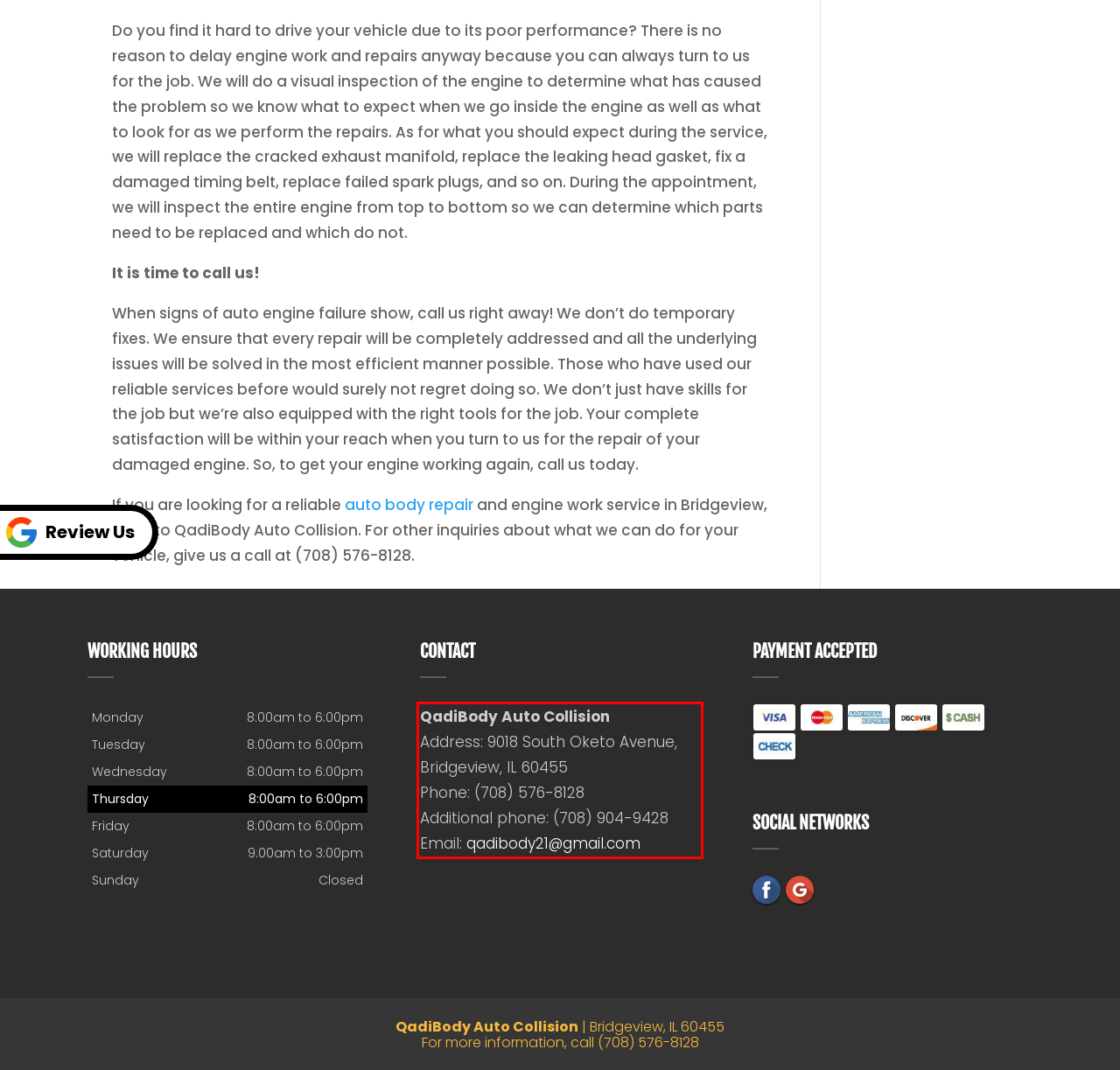You are presented with a screenshot containing a red rectangle. Extract the text found inside this red bounding box.

QadiBody Auto Collision Address: 9018 South Oketo Avenue, Bridgeview, IL 60455 Phone: (708) 576-8128 Additional phone: (708) 904-9428 Email: qadibody21@gmail.com